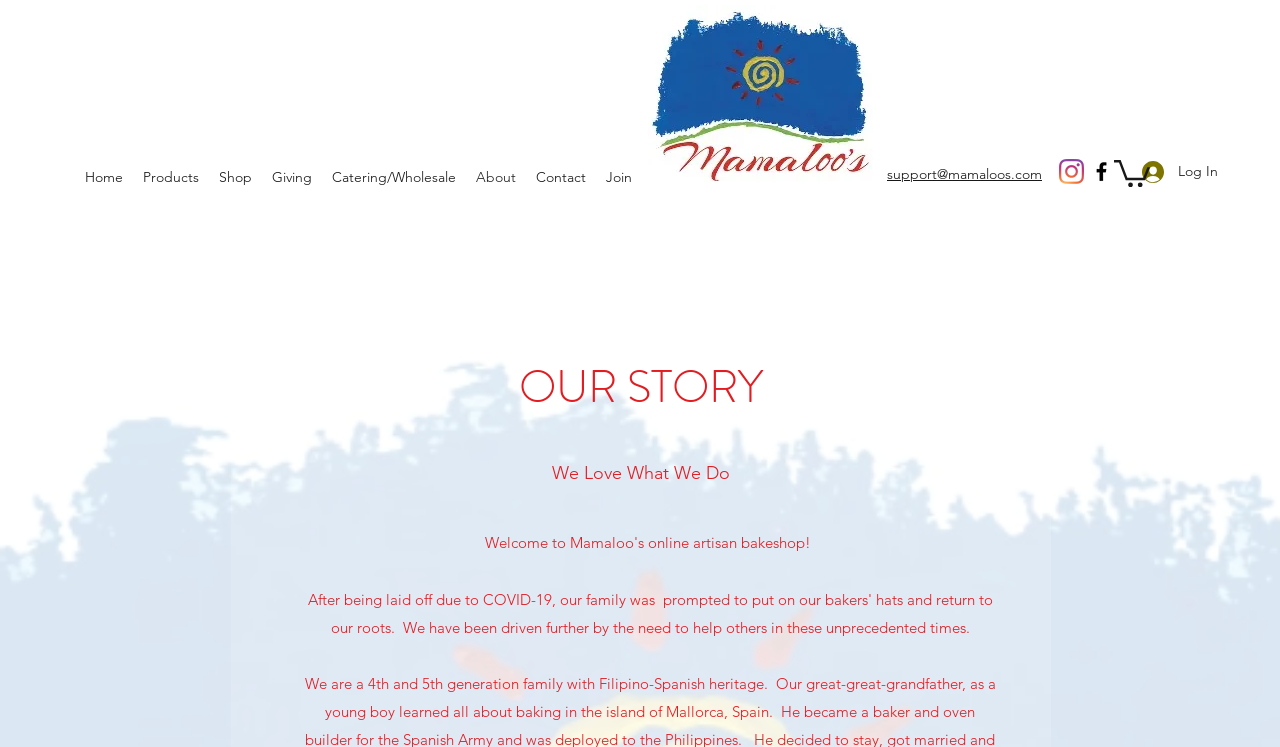Articulate a complete and detailed caption of the webpage elements.

The webpage is about Mamaloo's, a baking company that aims to delight its customers while giving back to the community. At the top left corner, there is a navigation menu with 7 links: Home, Products, Shop, Giving, Catering/Wholesale, About, and Contact. To the right of the navigation menu, there is a medium-sized logo of Mamaloo's. 

Below the logo, there is a link to the company's support email address. Next to the email link, there is a social bar with links to Instagram and Facebook, each accompanied by its respective icon. 

On the top right corner, there are two buttons: Log In and another button with no text. 

The main content of the webpage is divided into sections. The first section has a heading "OUR STORY" in a large font. Below the heading, there is a subheading "We Love What We Do" in a smaller font. There is also a small, non-descriptive text element below the subheading.